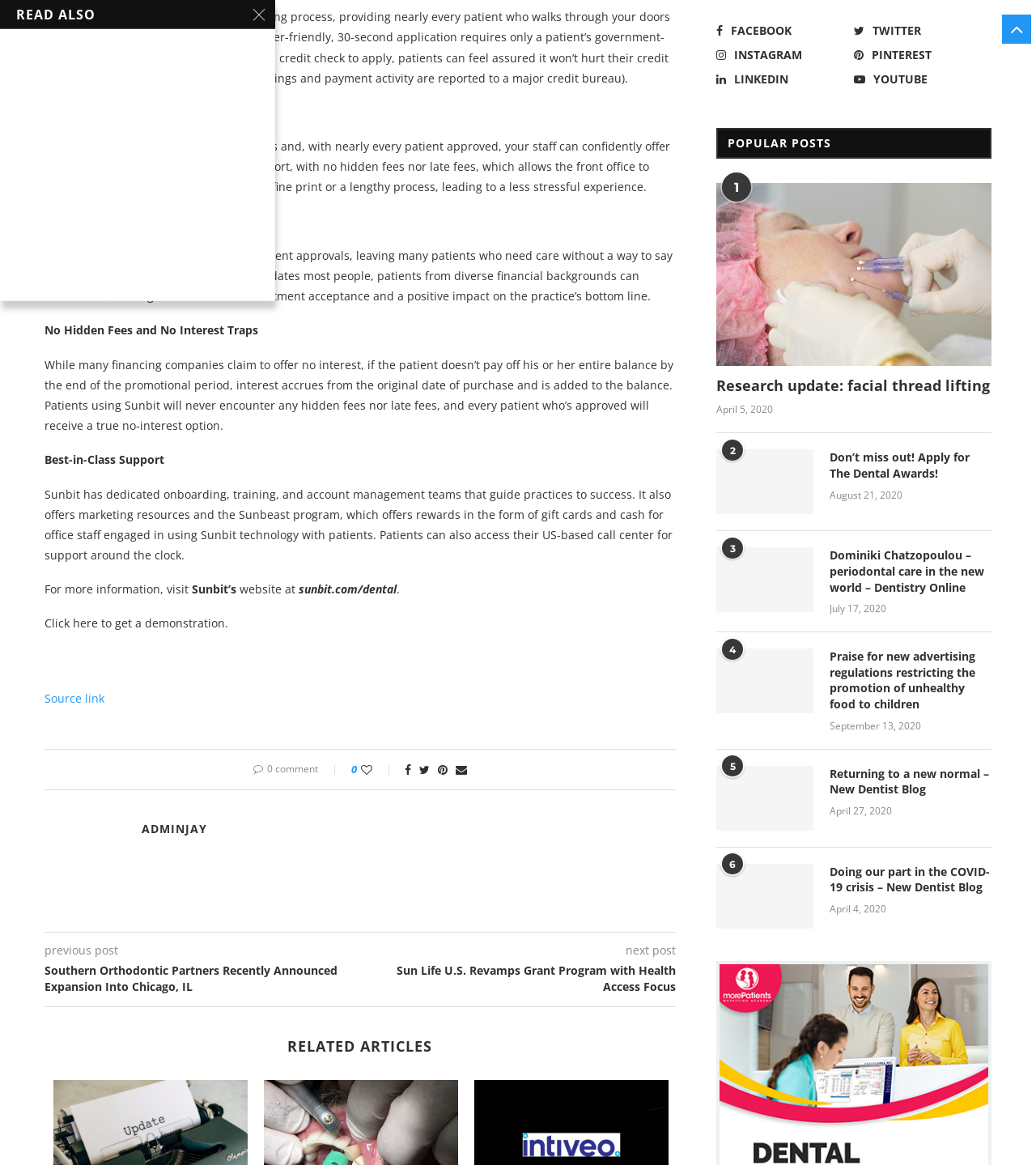Please determine the bounding box coordinates of the area that needs to be clicked to complete this task: 'Read the previous post'. The coordinates must be four float numbers between 0 and 1, formatted as [left, top, right, bottom].

[0.043, 0.809, 0.114, 0.822]